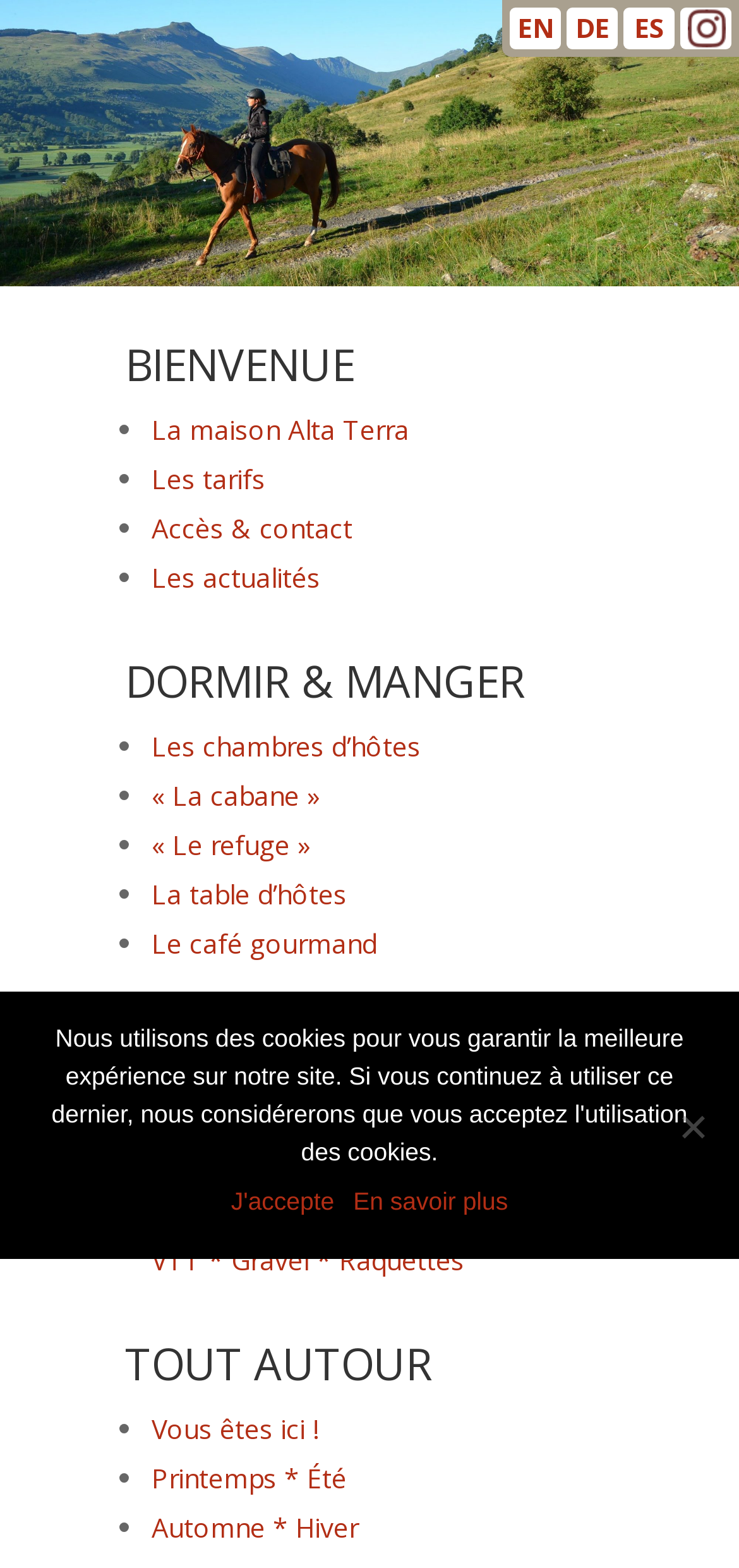Determine the bounding box coordinates for the clickable element to execute this instruction: "Share on Twitter". Provide the coordinates as four float numbers between 0 and 1, i.e., [left, top, right, bottom].

None